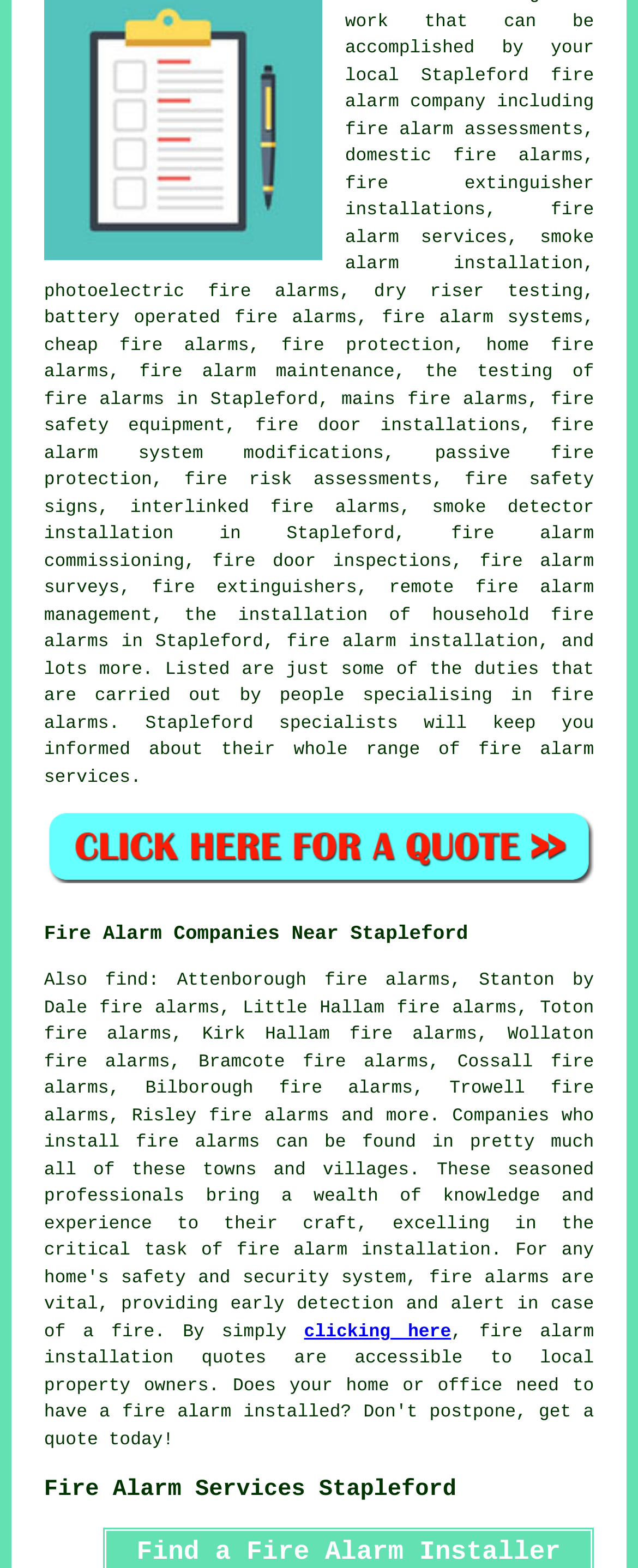What is the difference between fire alarm installation and fire alarm services?
Using the image as a reference, answer the question in detail.

The webpage mentions both fire alarm installation and fire alarm services as separate entities, but it does not provide a clear distinction between the two. Therefore, it is not possible to determine the difference between fire alarm installation and fire alarm services based on the given webpage.